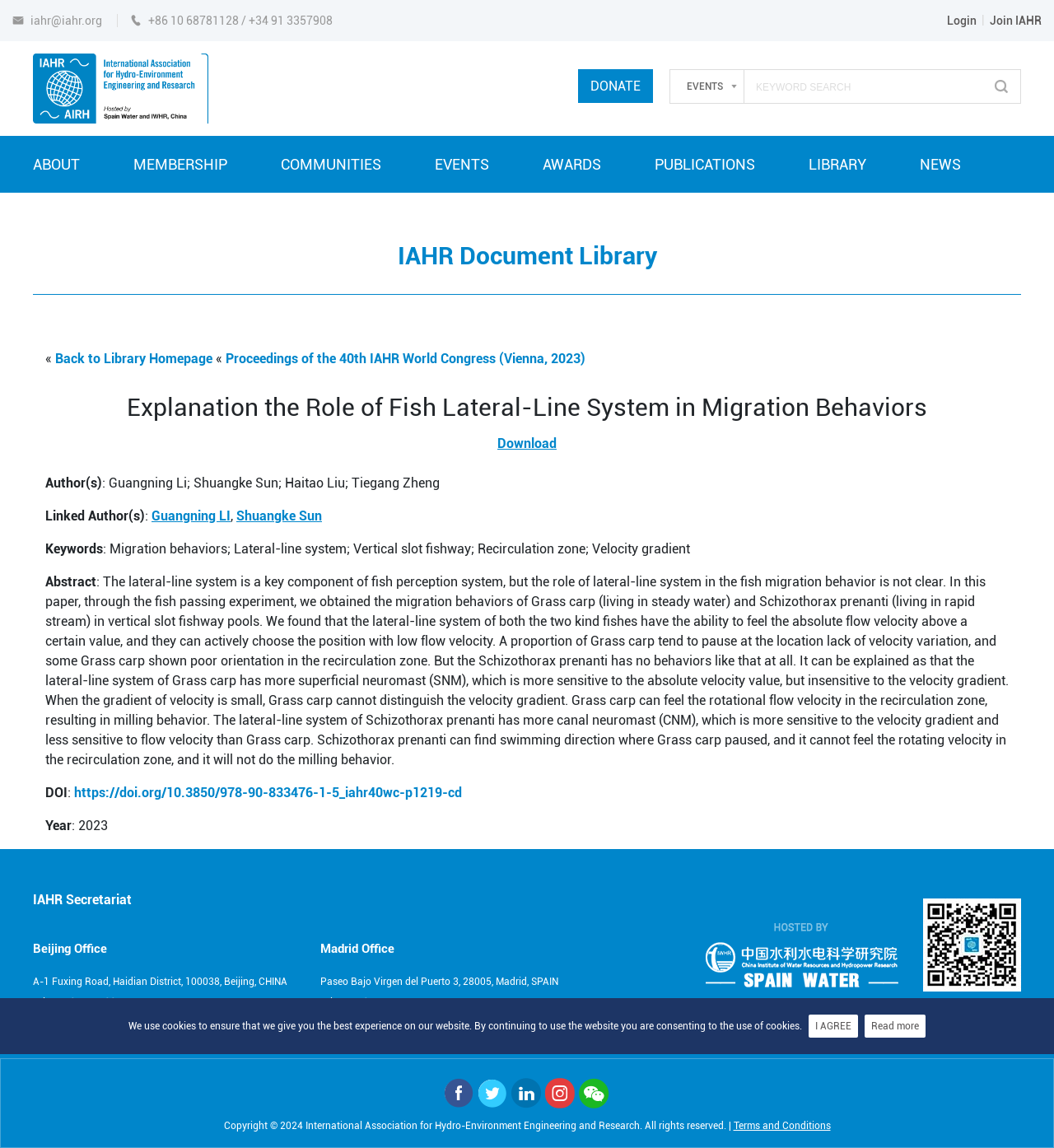Provide the bounding box coordinates of the HTML element this sentence describes: "Back to Library Homepage".

[0.052, 0.306, 0.202, 0.319]